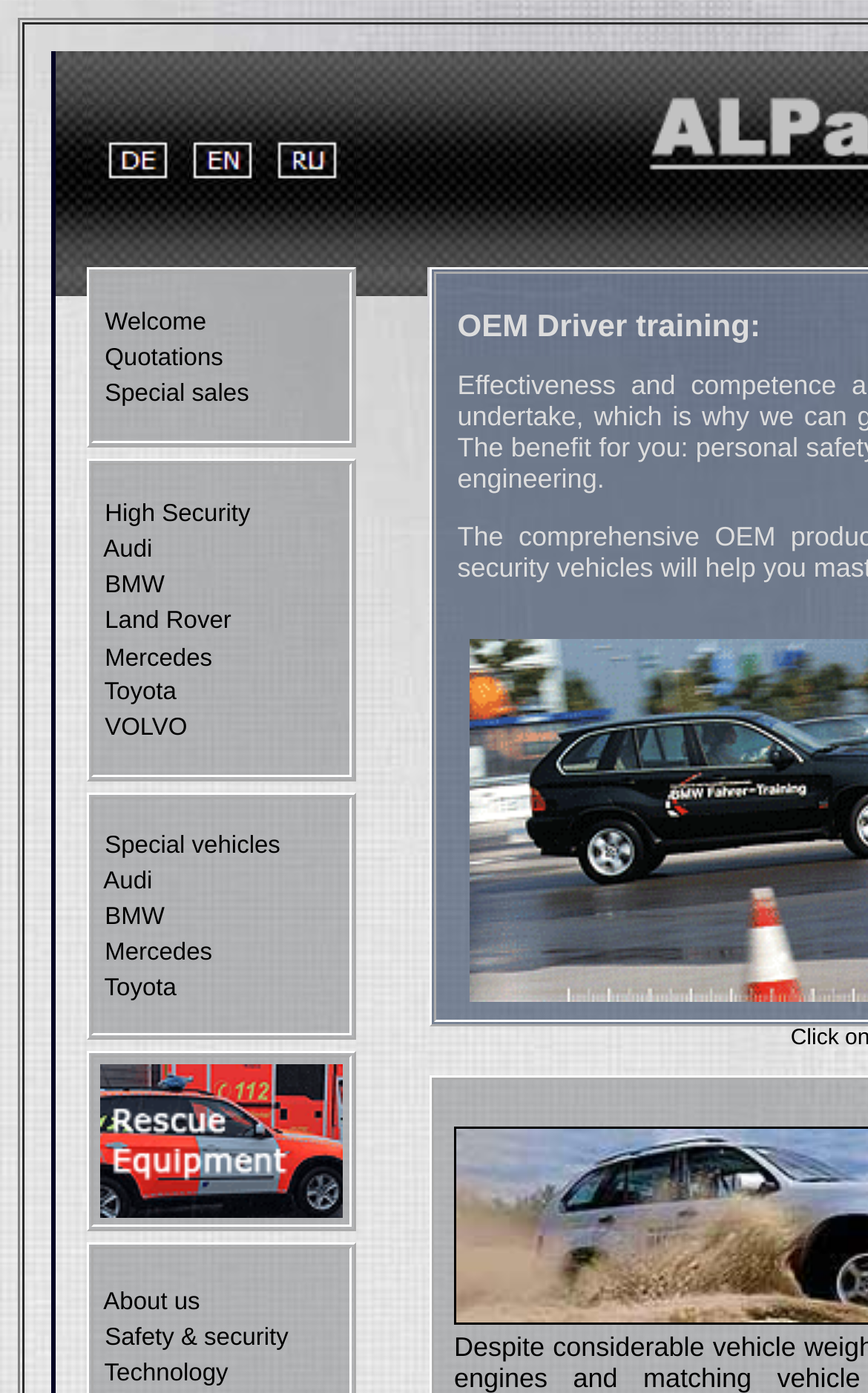Please locate the bounding box coordinates of the element's region that needs to be clicked to follow the instruction: "Visit Special vehicles page". The bounding box coordinates should be provided as four float numbers between 0 and 1, i.e., [left, top, right, bottom].

[0.121, 0.597, 0.323, 0.616]